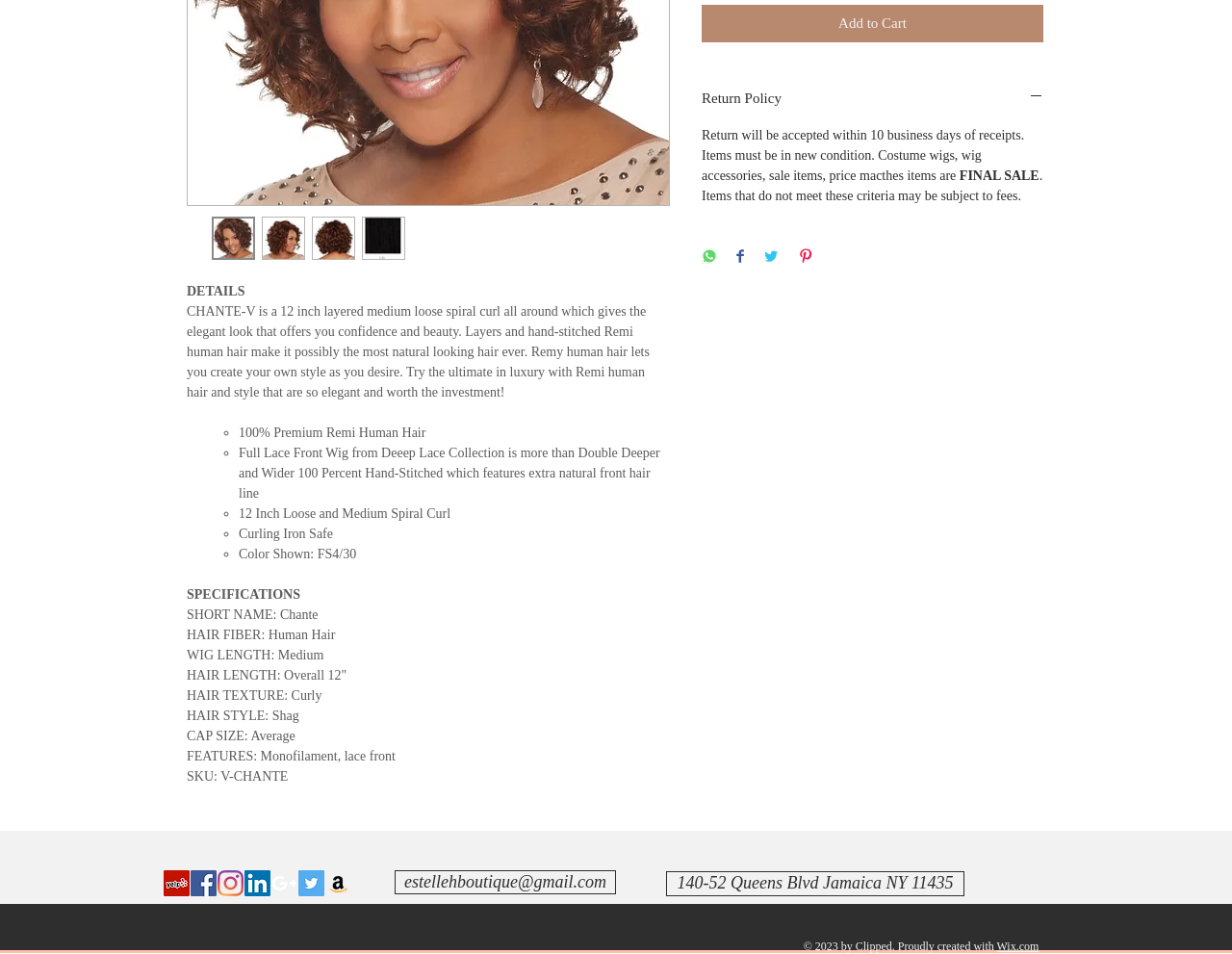Provide the bounding box coordinates of the HTML element described by the text: "alt="Thumbnail: CHANTE"".

[0.212, 0.227, 0.248, 0.272]